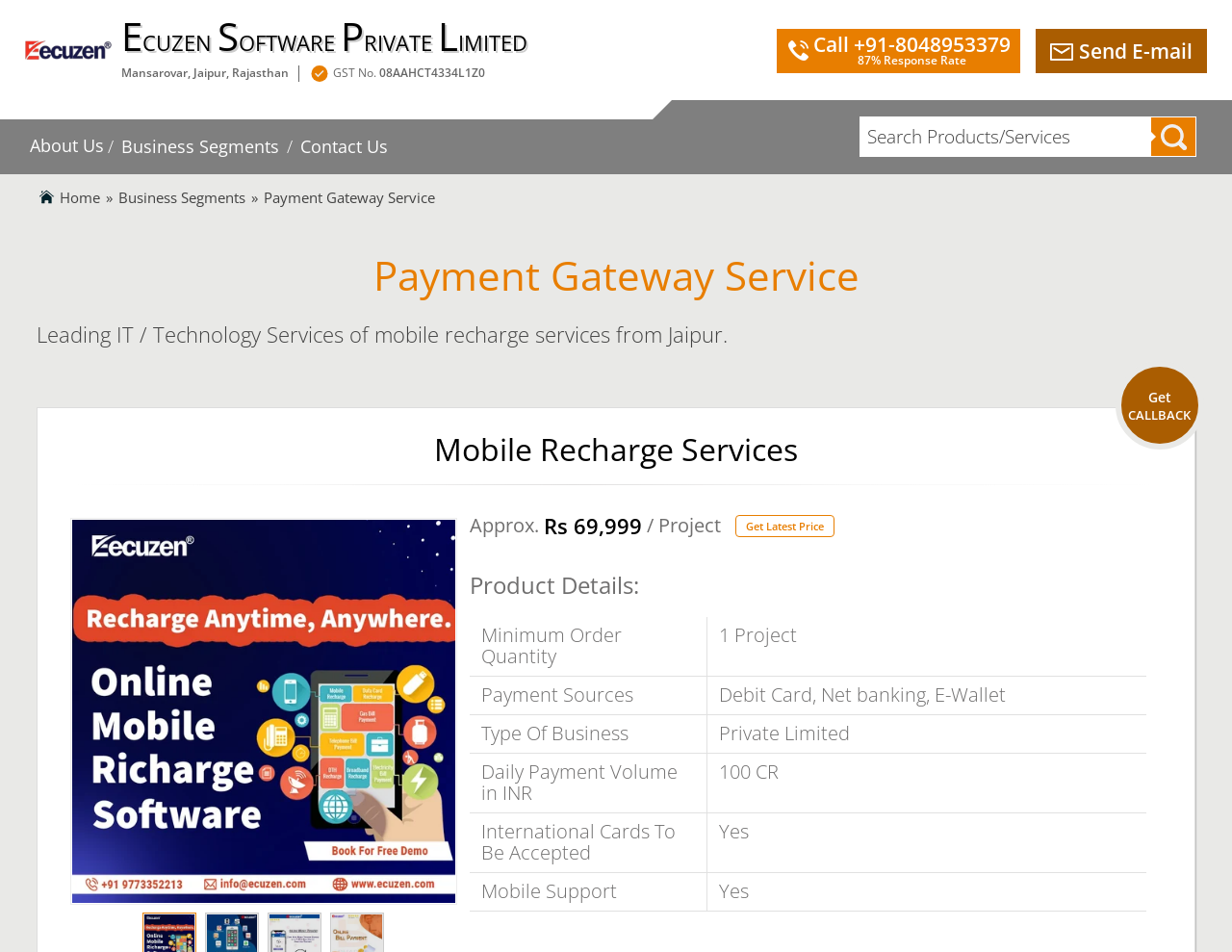Please find the bounding box coordinates of the element that needs to be clicked to perform the following instruction: "View product details". The bounding box coordinates should be four float numbers between 0 and 1, represented as [left, top, right, bottom].

[0.382, 0.598, 0.519, 0.631]